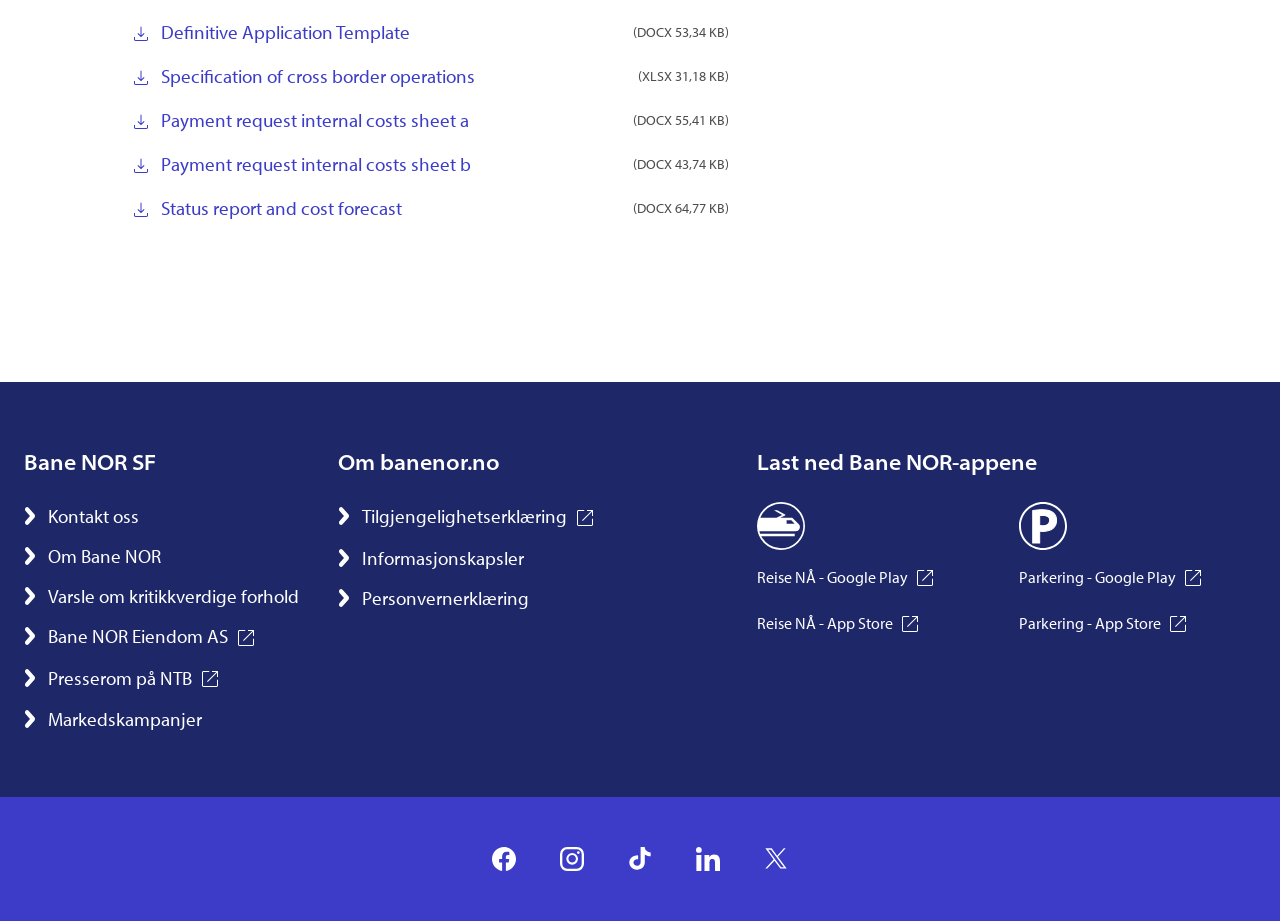How many social media platforms are listed?
Answer the question with a single word or phrase, referring to the image.

5